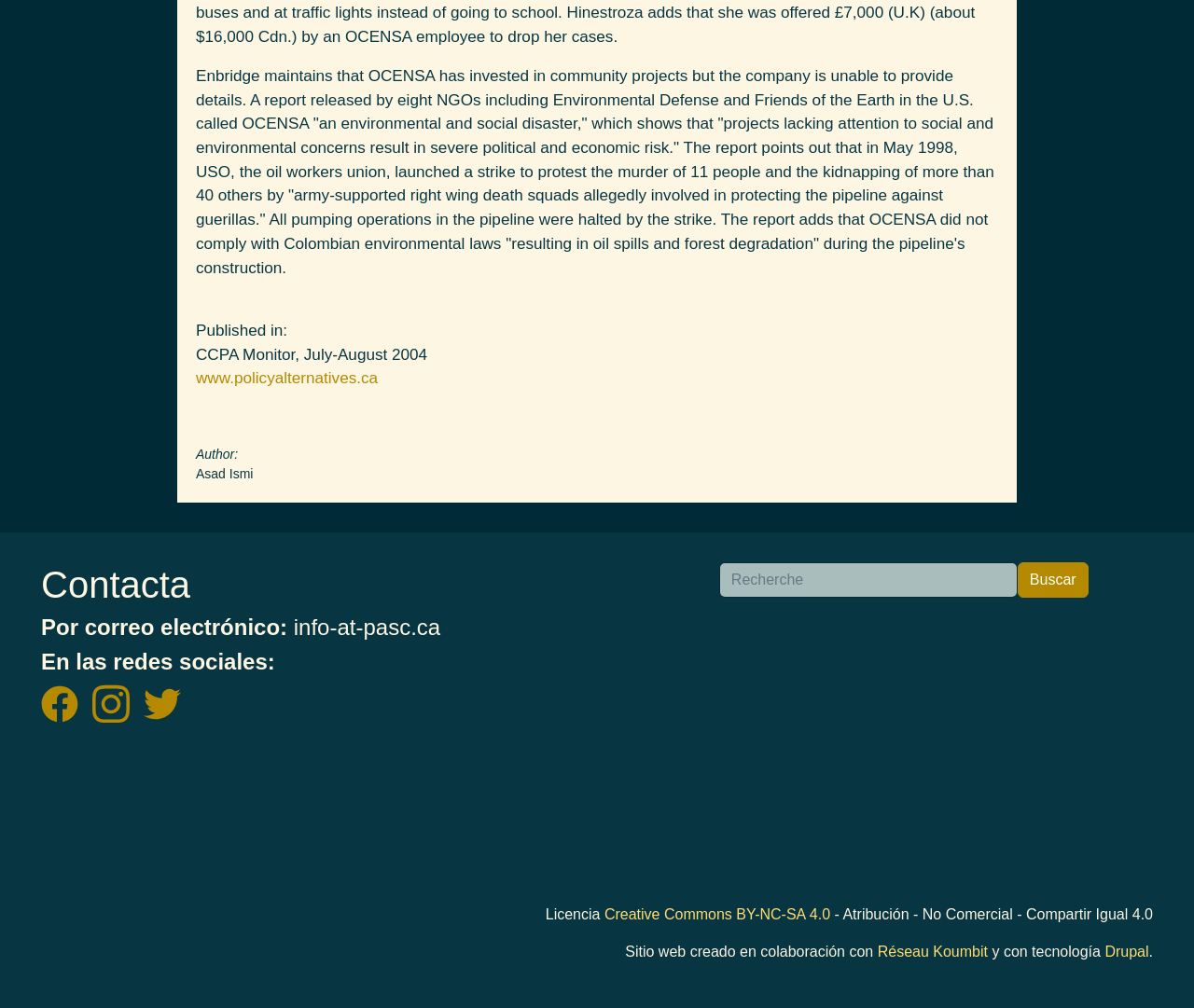Locate the bounding box coordinates of the clickable area to execute the instruction: "Click the Facebook logo". Provide the coordinates as four float numbers between 0 and 1, represented as [left, top, right, bottom].

[0.034, 0.69, 0.077, 0.705]